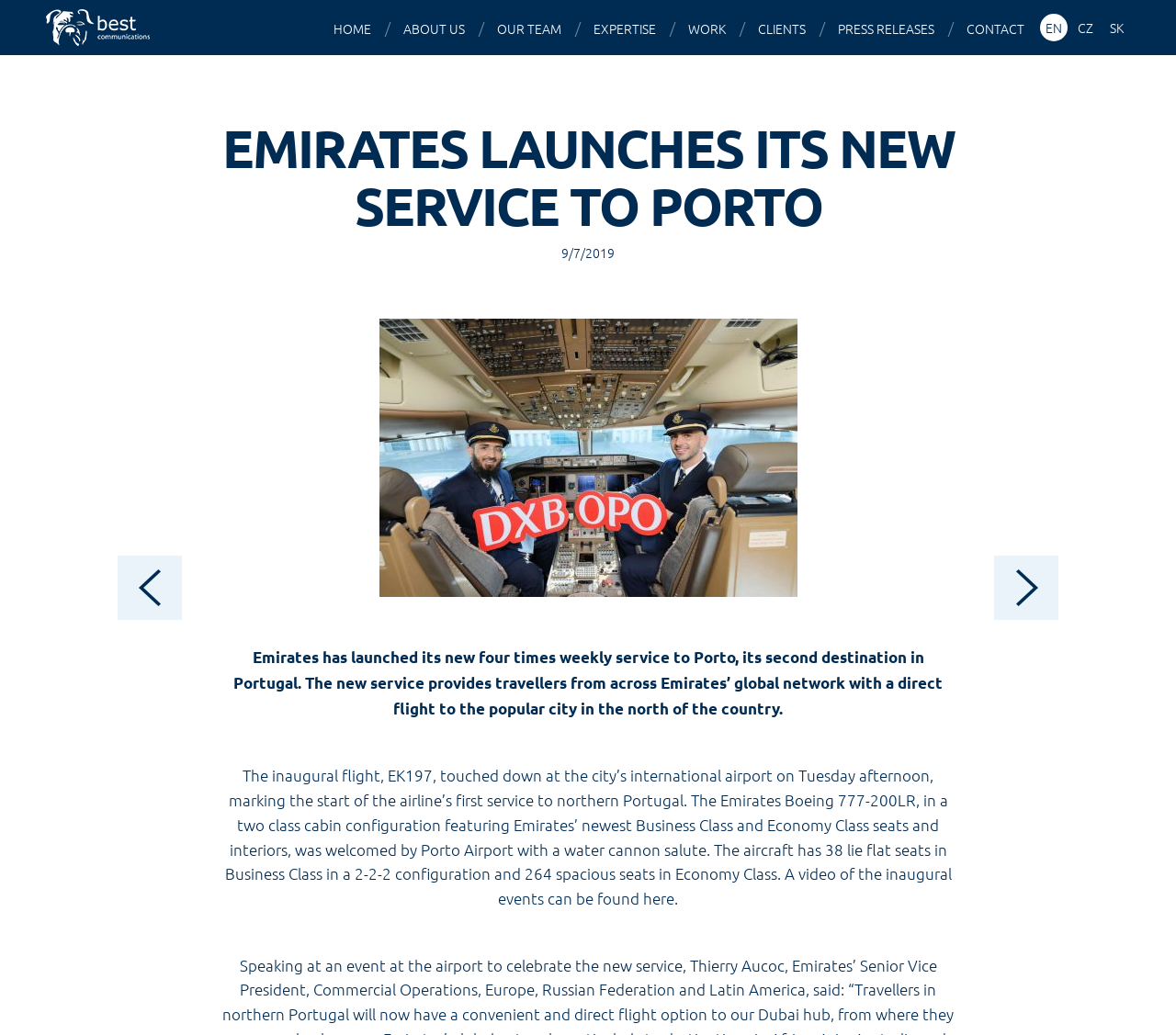What is the date of the inaugural flight?
Refer to the image and provide a one-word or short phrase answer.

9/7/2019